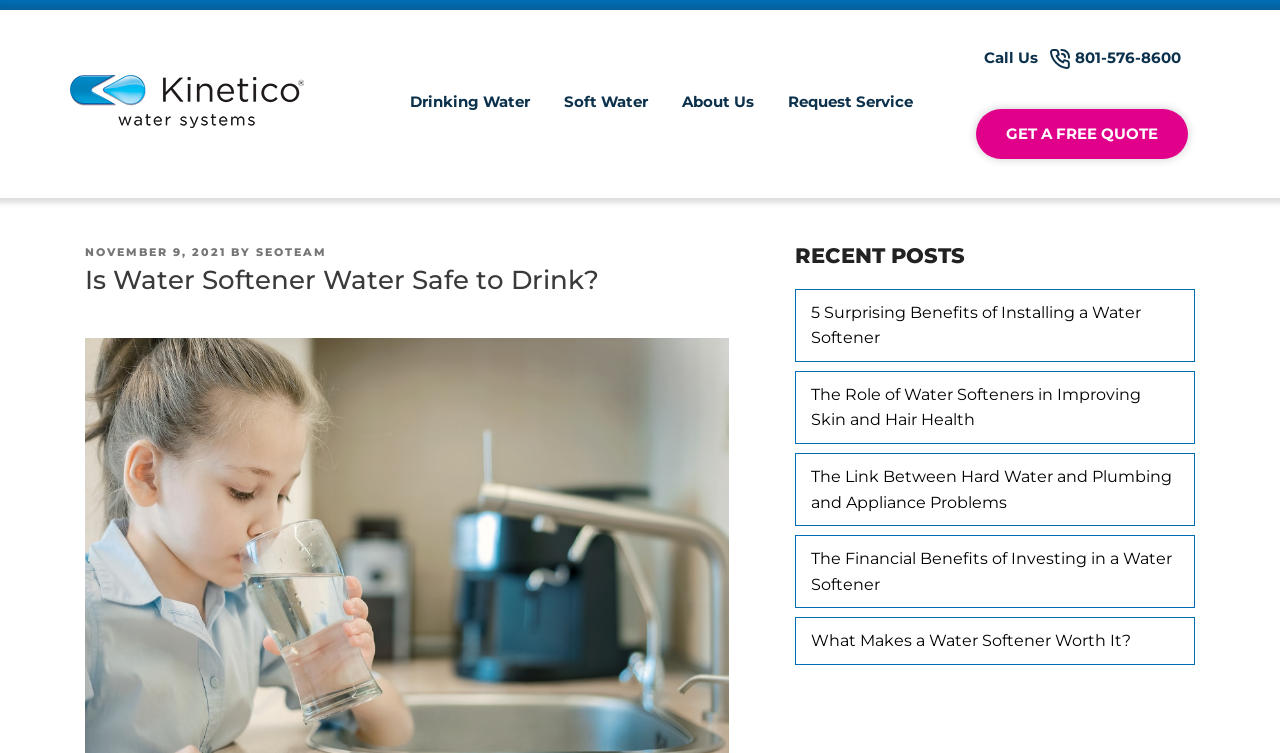Using the given element description, provide the bounding box coordinates (top-left x, top-left y, bottom-right x, bottom-right y) for the corresponding UI element in the screenshot: Call Us 801-576-8600

[0.769, 0.065, 0.923, 0.092]